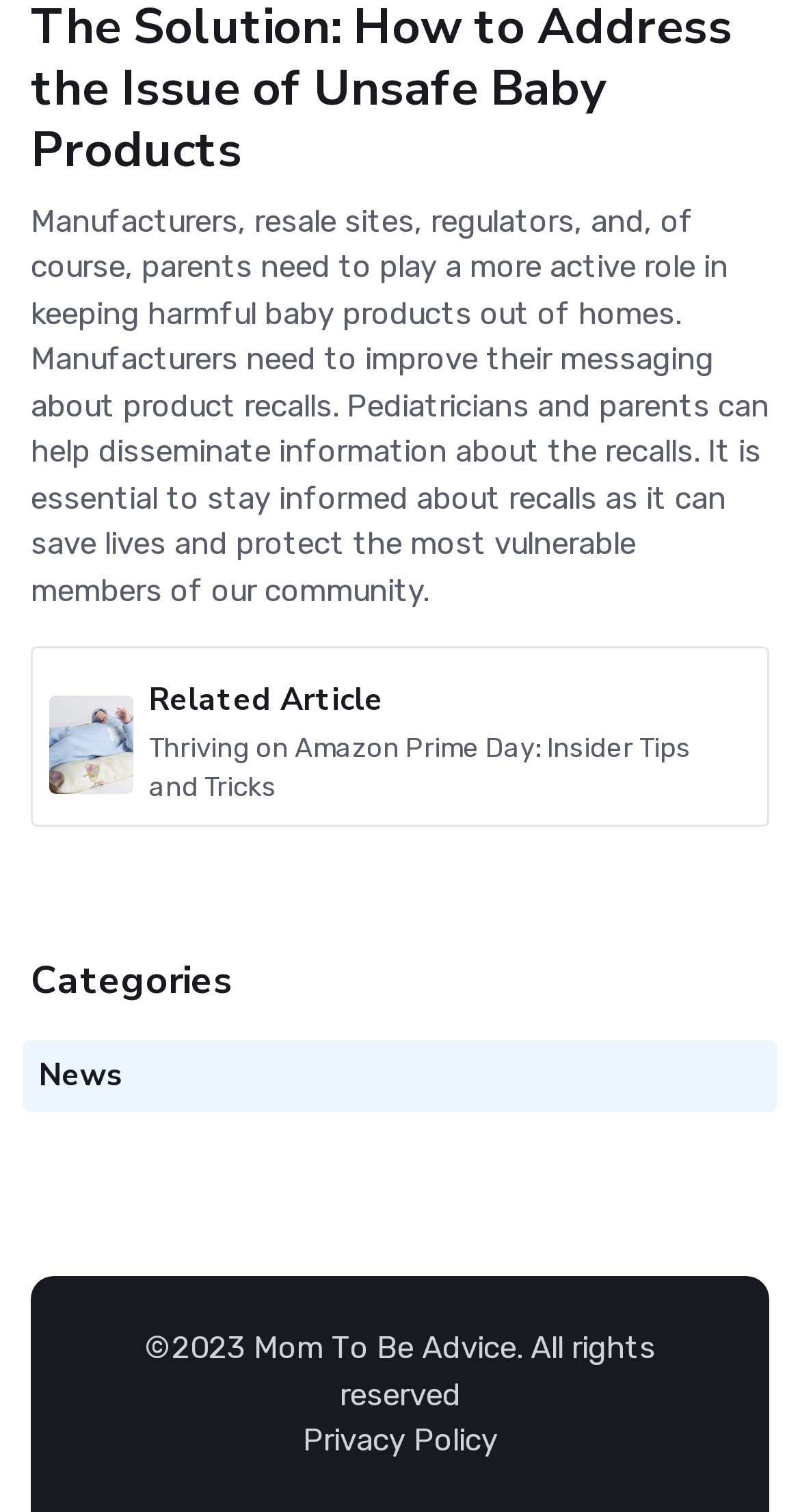What is the copyright year of the webpage?
Based on the screenshot, answer the question with a single word or phrase.

2023